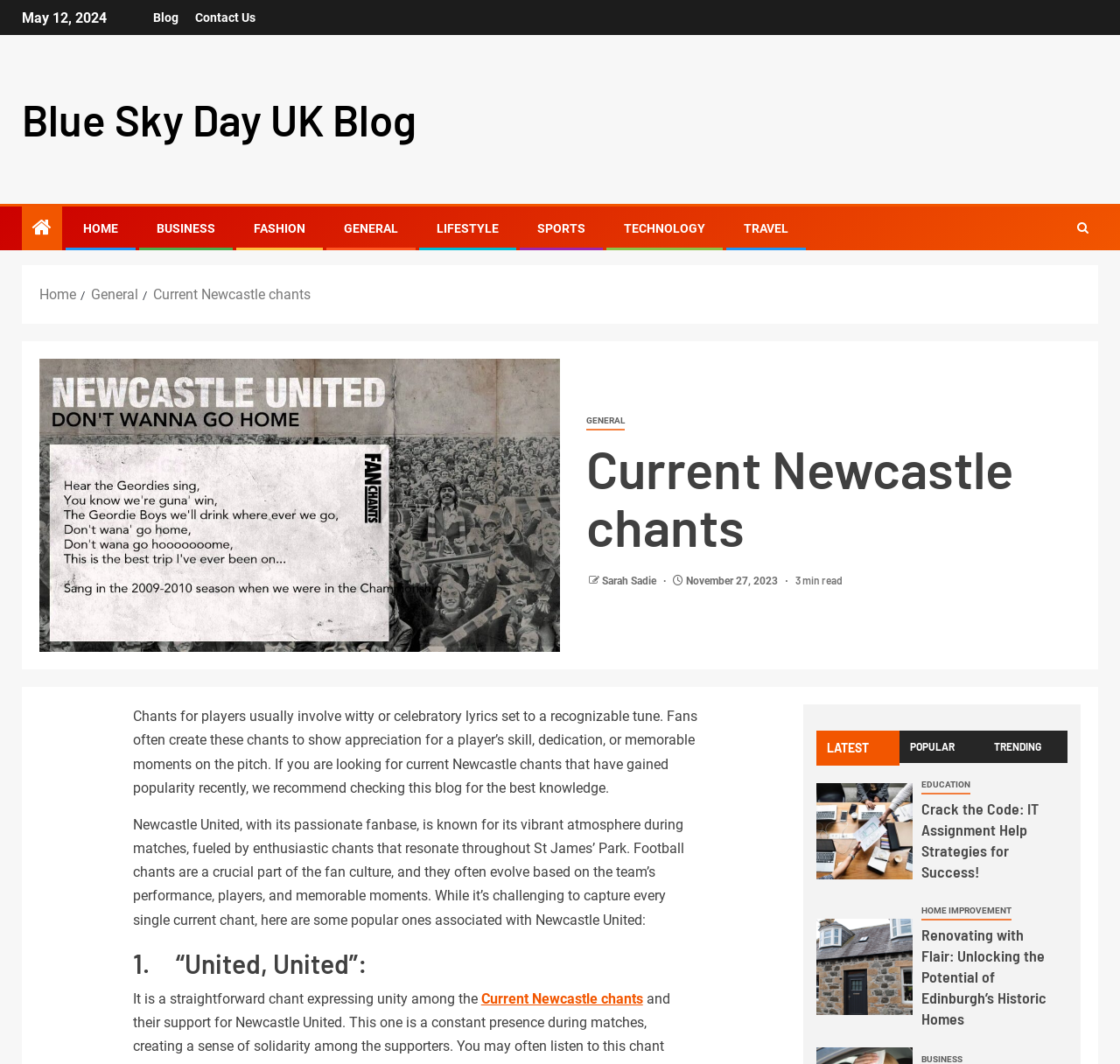Predict the bounding box coordinates of the area that should be clicked to accomplish the following instruction: "Visit the 'HOME' page". The bounding box coordinates should consist of four float numbers between 0 and 1, i.e., [left, top, right, bottom].

[0.074, 0.208, 0.105, 0.221]